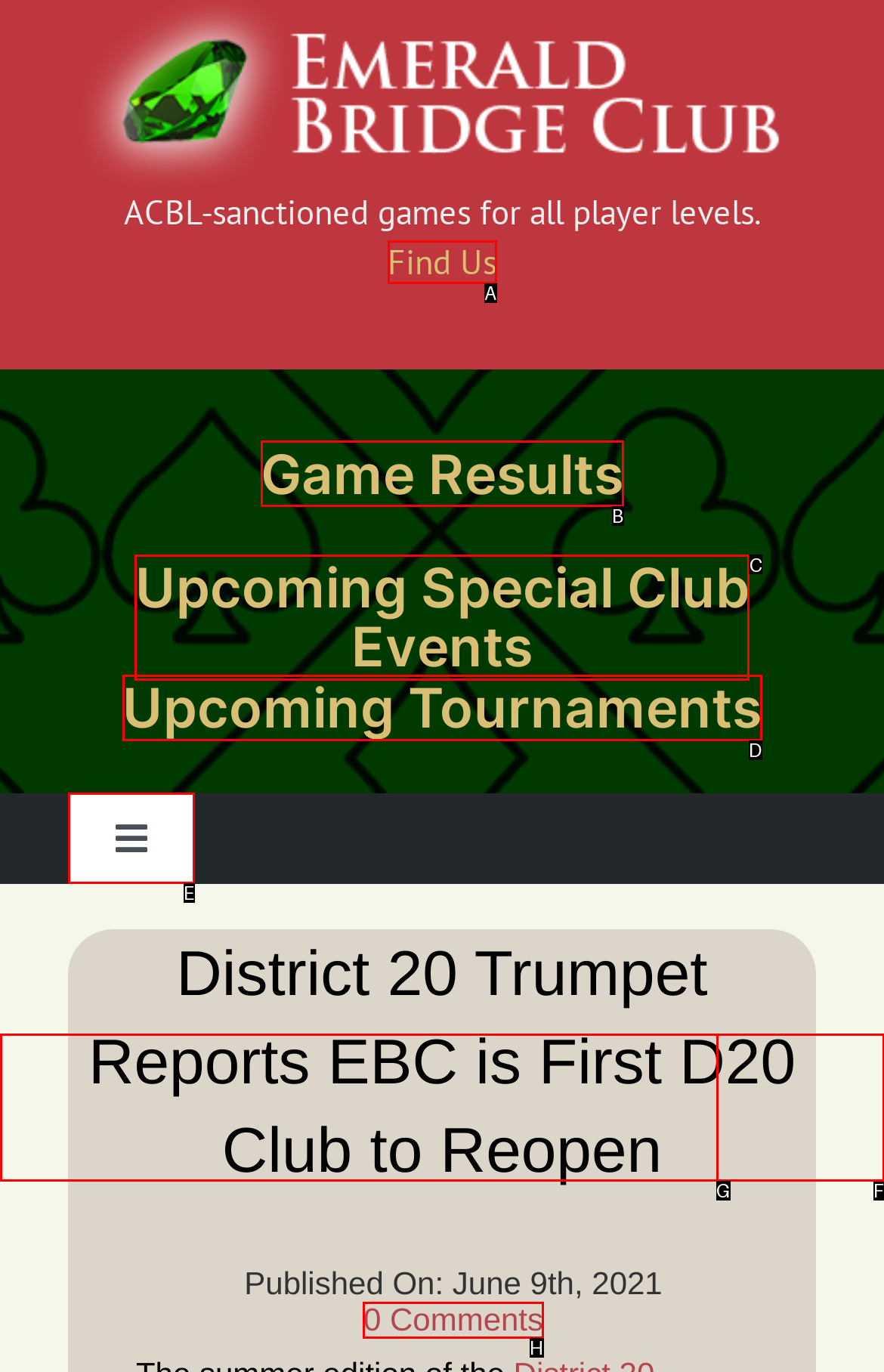Select the appropriate HTML element to click on to finish the task: Toggle Navigation.
Answer with the letter corresponding to the selected option.

E